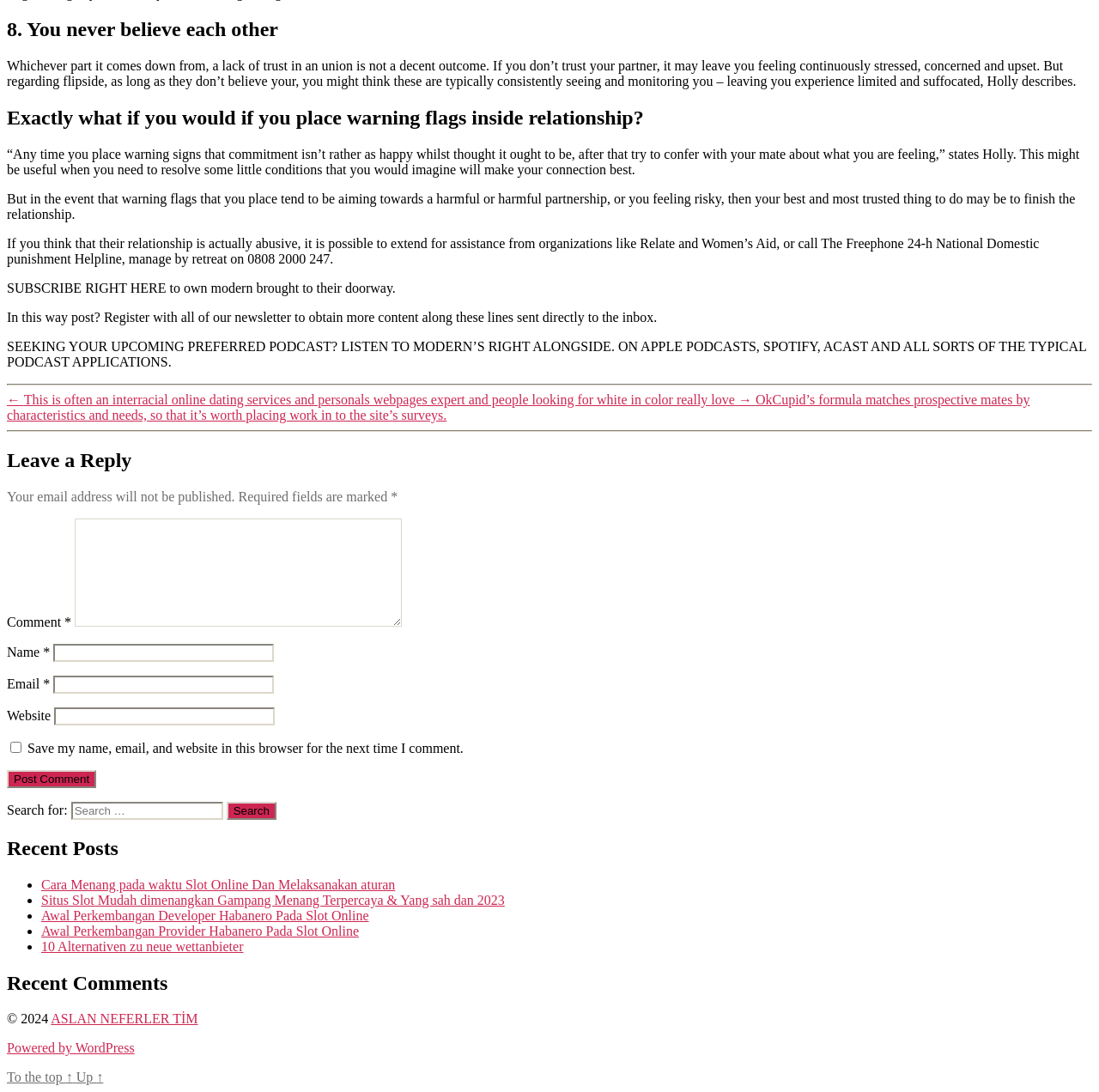Specify the bounding box coordinates of the area that needs to be clicked to achieve the following instruction: "View recent post about Milan Fashion Week".

None